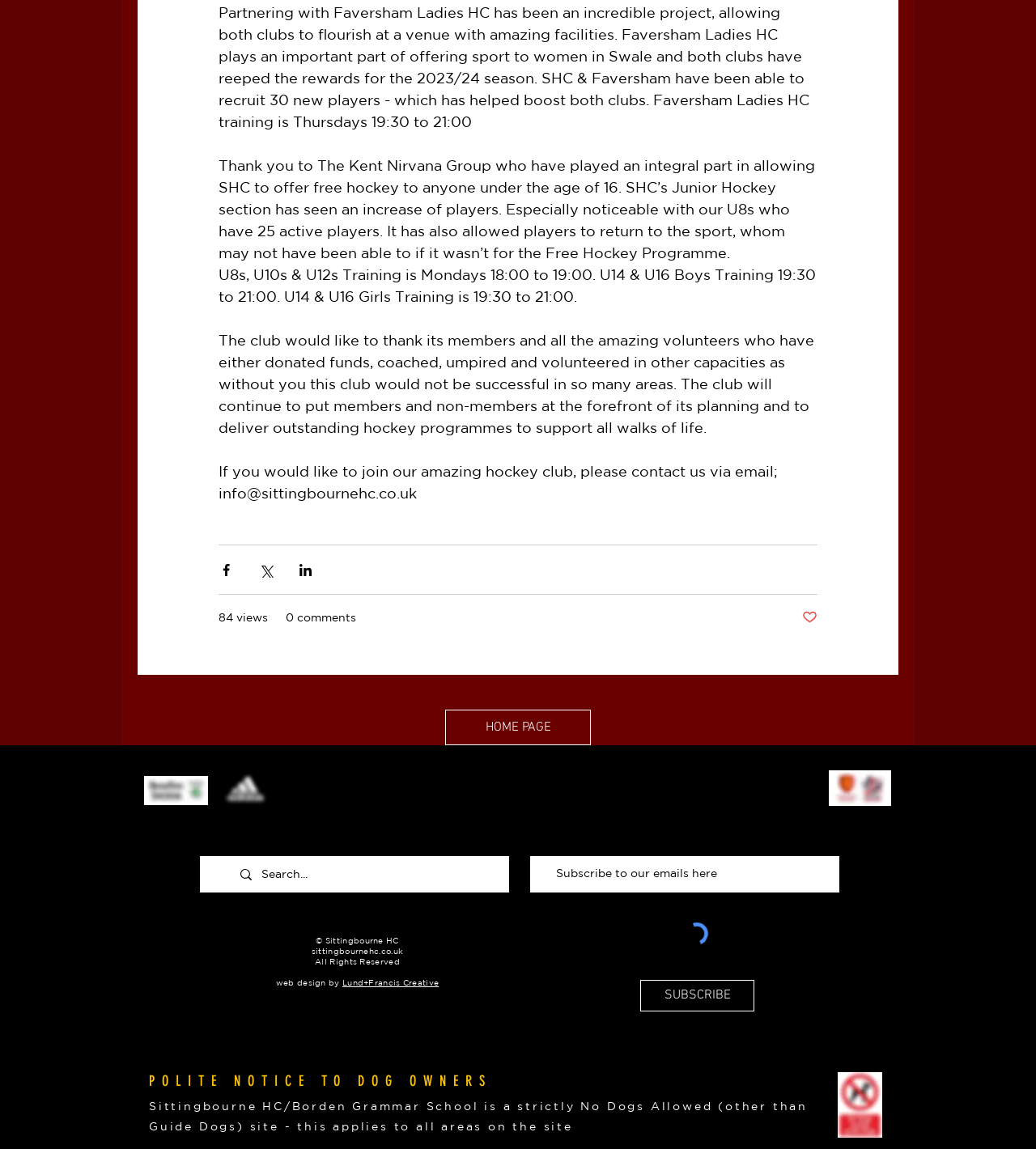Find the bounding box coordinates for the element that must be clicked to complete the instruction: "Search for something". The coordinates should be four float numbers between 0 and 1, indicated as [left, top, right, bottom].

[0.252, 0.745, 0.459, 0.777]